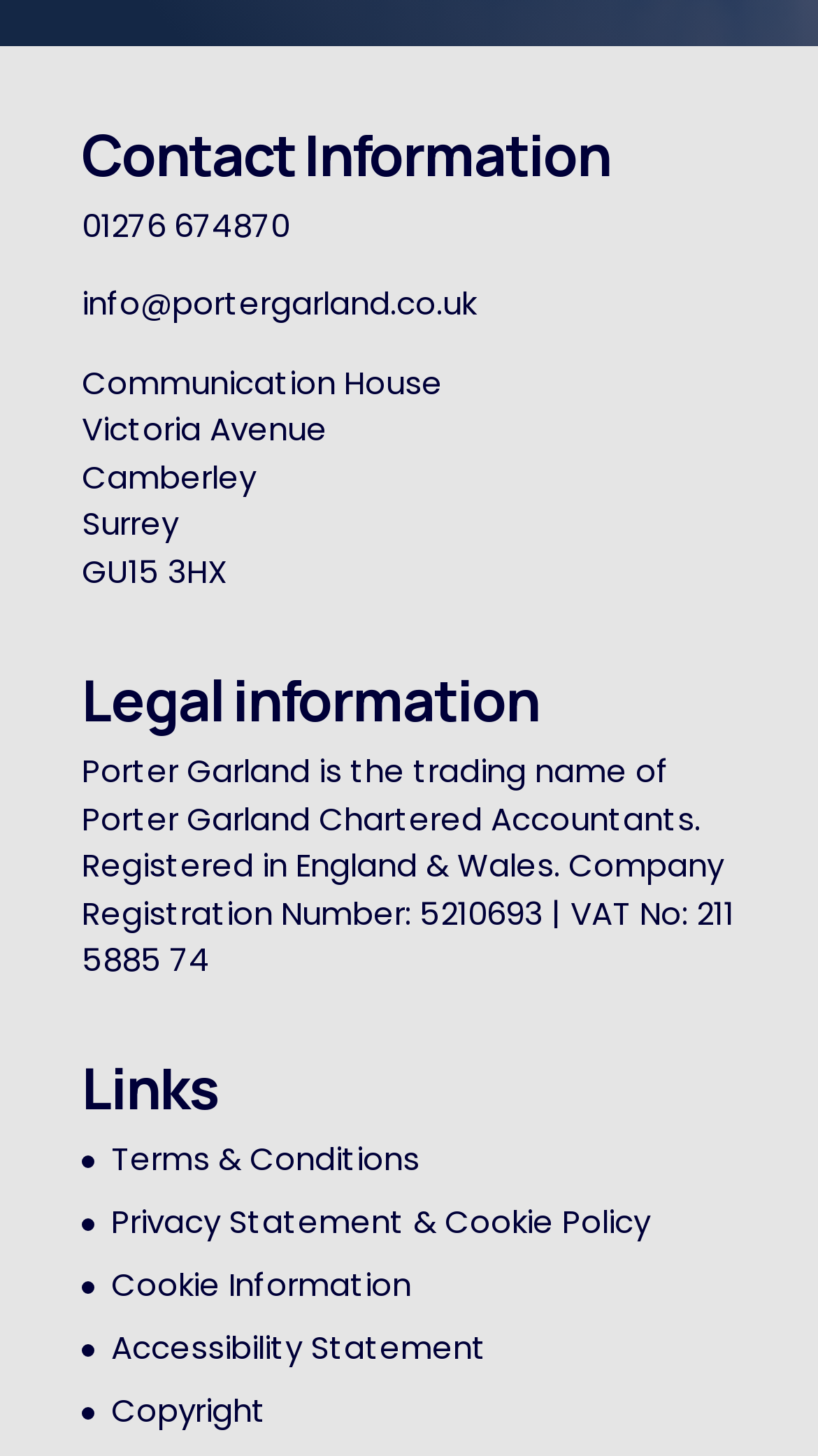Provide a brief response to the question below using one word or phrase:
What is the VAT number of Porter Garland?

211 5885 74